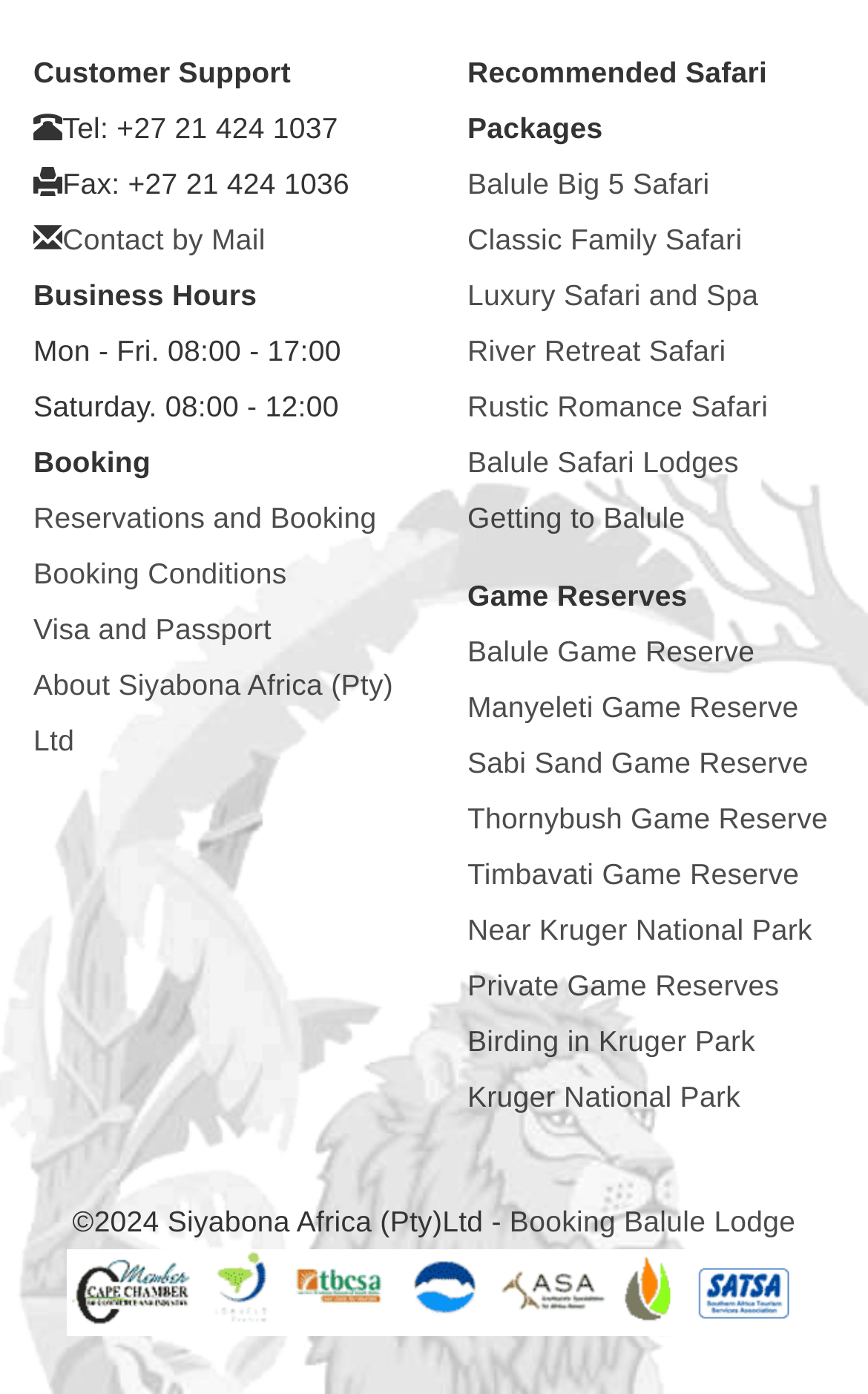Identify the bounding box coordinates for the element you need to click to achieve the following task: "Contact by Mail". The coordinates must be four float values ranging from 0 to 1, formatted as [left, top, right, bottom].

[0.072, 0.16, 0.306, 0.184]